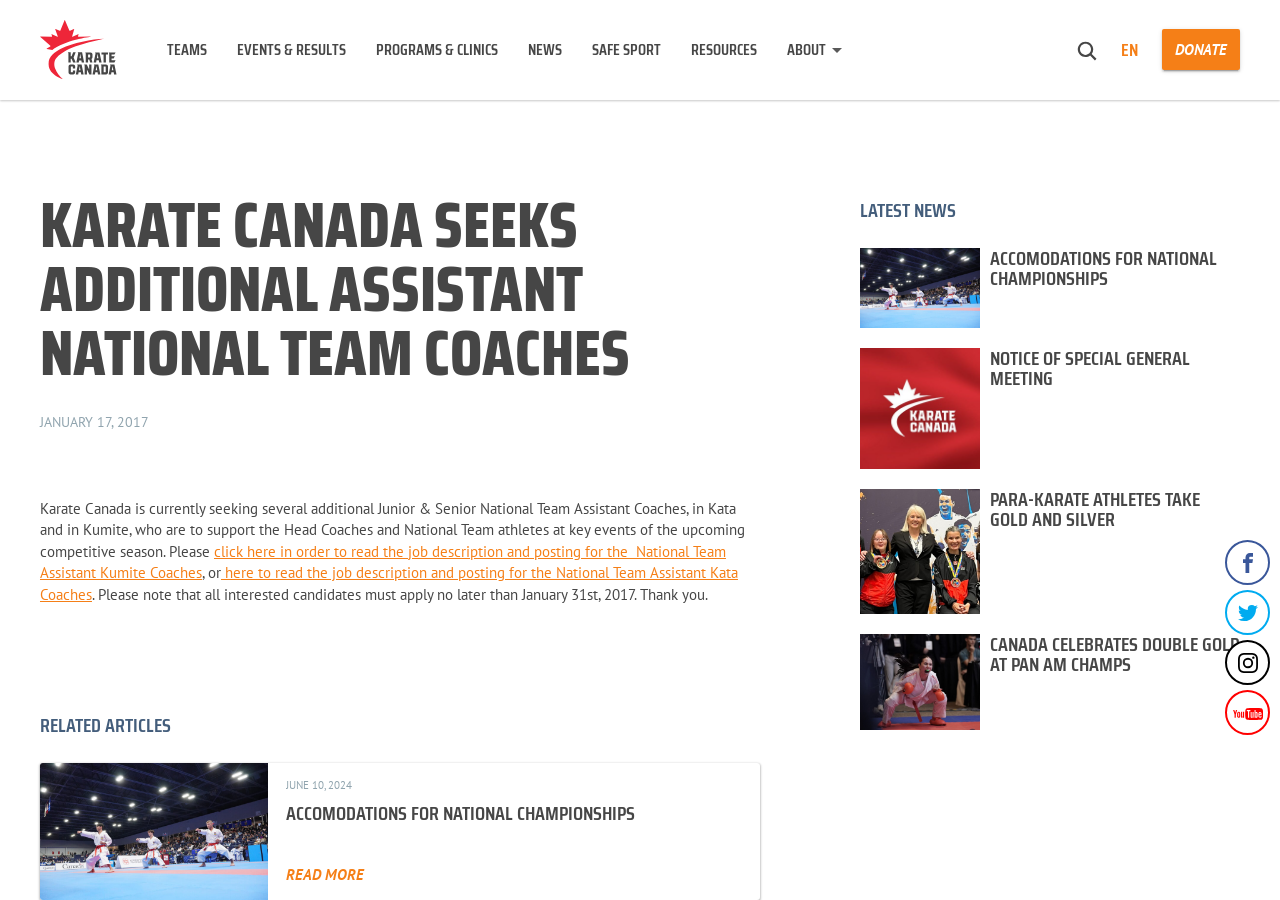Identify the bounding box coordinates of the region that needs to be clicked to carry out this instruction: "Search for something". Provide these coordinates as four float numbers ranging from 0 to 1, i.e., [left, top, right, bottom].

[0.841, 0.046, 0.857, 0.075]